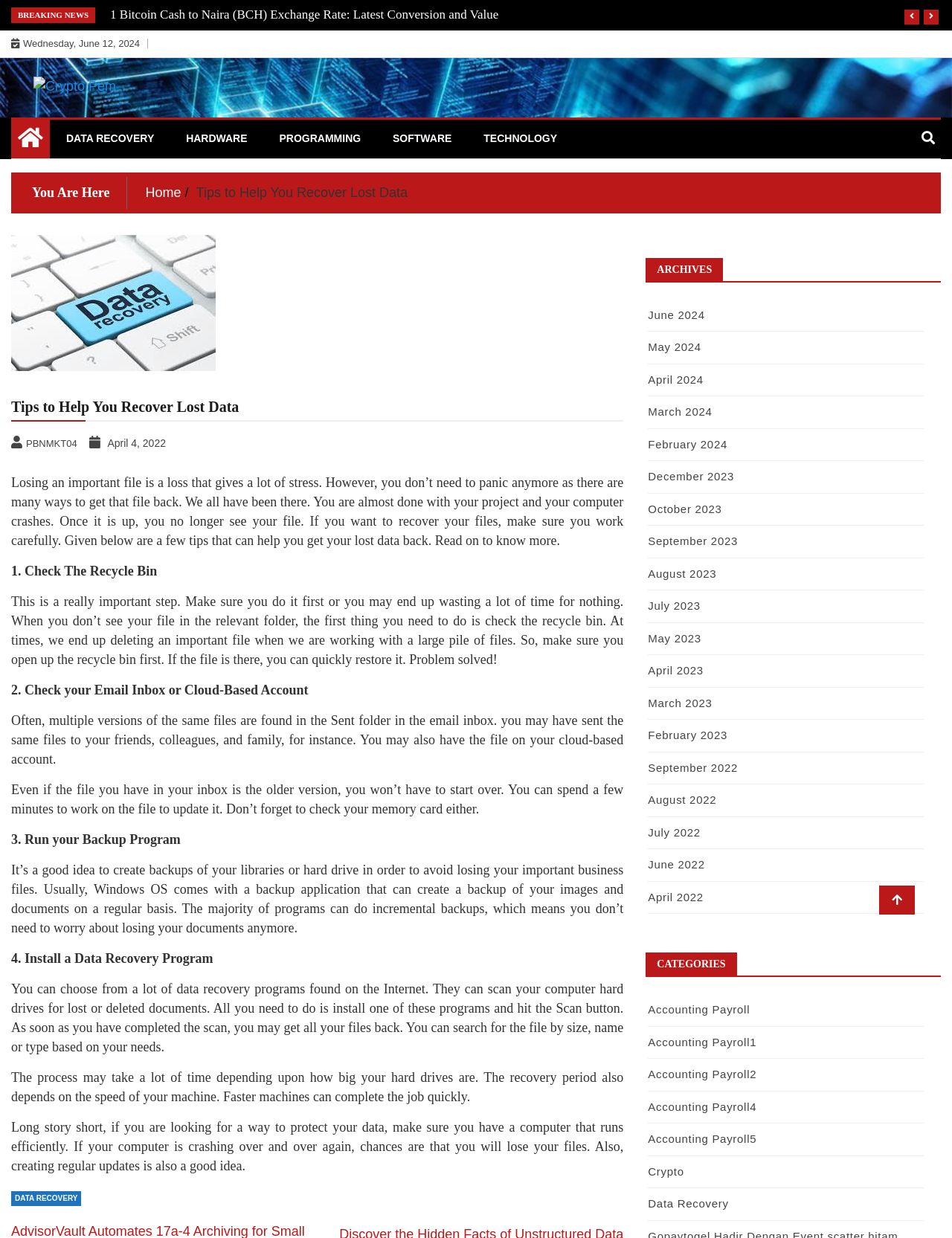Can you give a comprehensive explanation to the question given the content of the image?
What is the date mentioned in the webpage?

I found the date 'Wednesday, June 12, 2024' in the StaticText element with bounding box coordinates [0.024, 0.031, 0.147, 0.04]